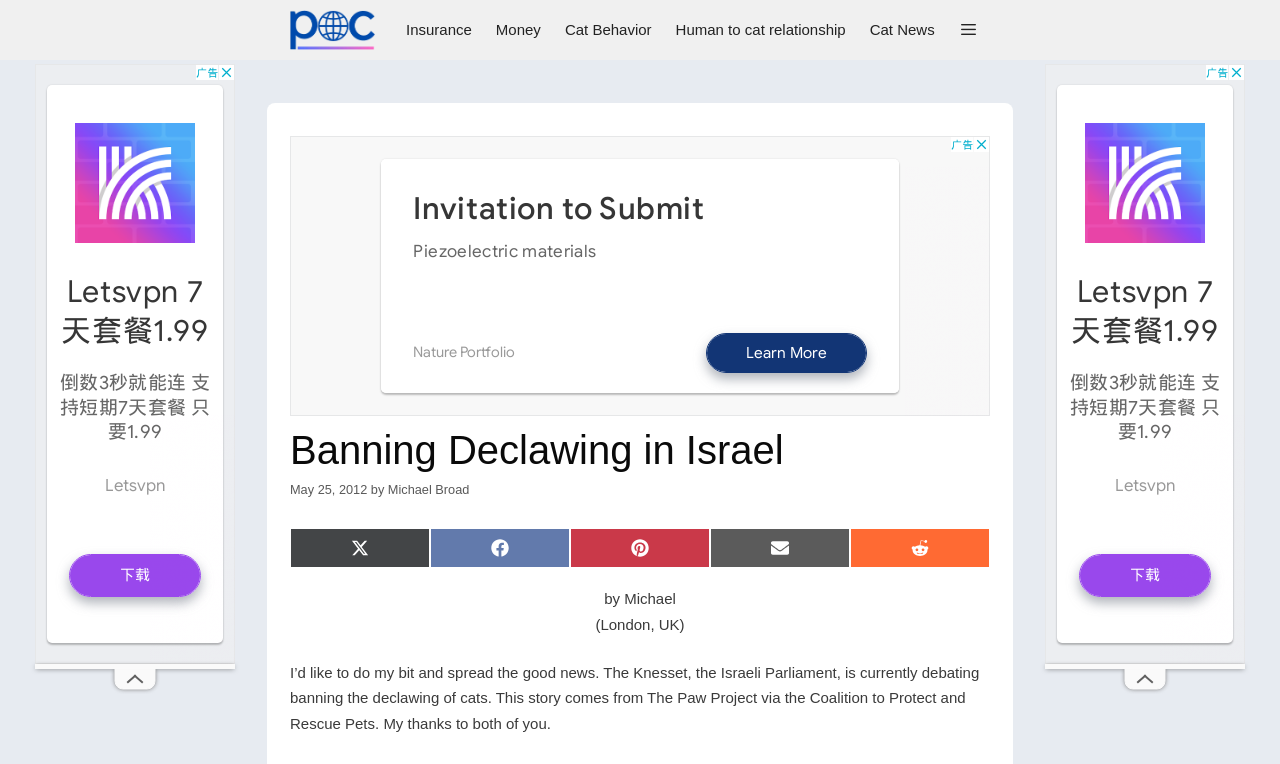Provide the bounding box coordinates for the specified HTML element described in this description: "Share on X (Twitter)". The coordinates should be four float numbers ranging from 0 to 1, in the format [left, top, right, bottom].

[0.227, 0.691, 0.336, 0.743]